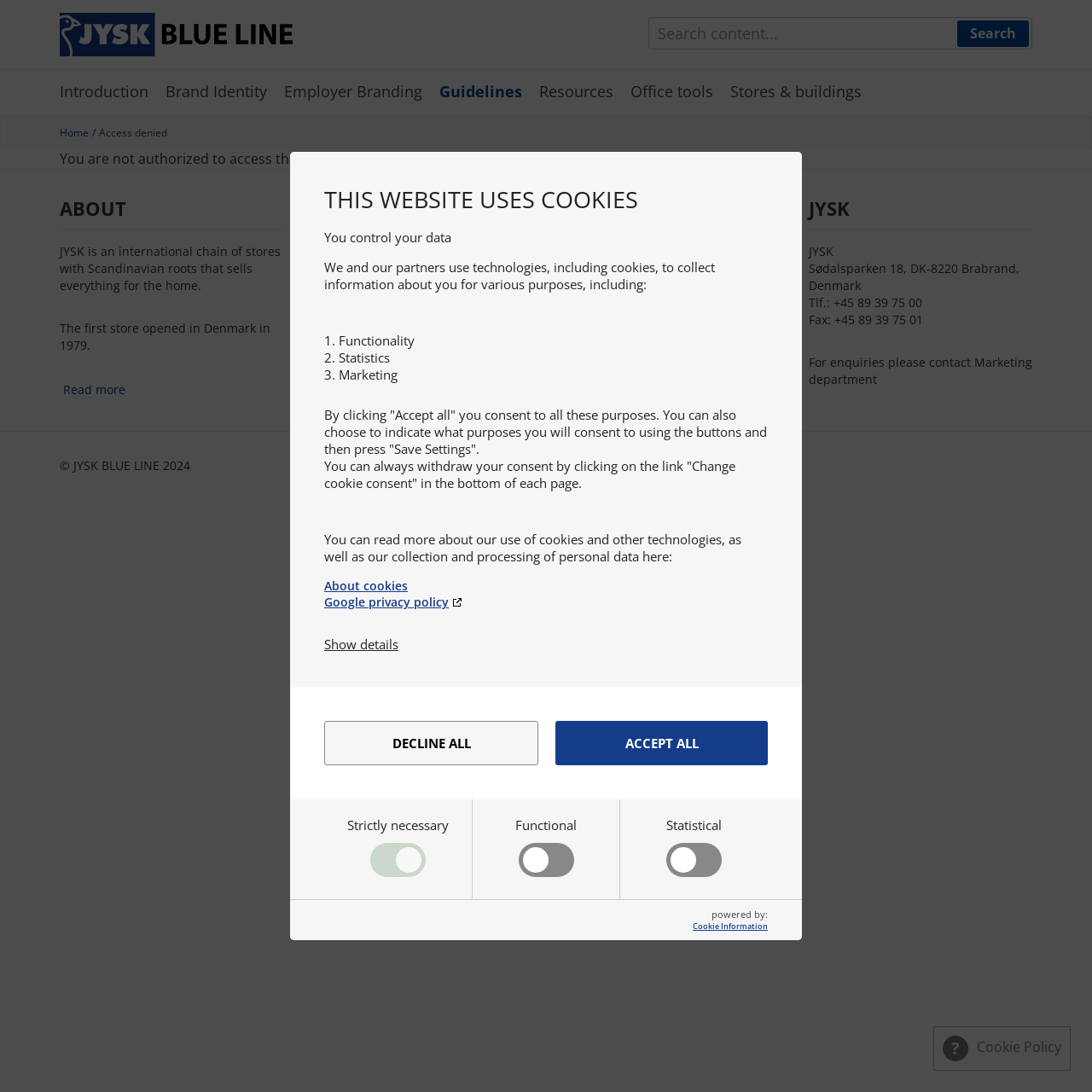Extract the bounding box coordinates for the UI element described by the text: "parent_node: Statistical name="cookie_cat_statistic"". The coordinates should be in the form of [left, top, right, bottom] with values between 0 and 1.

[0.61, 0.751, 0.662, 0.807]